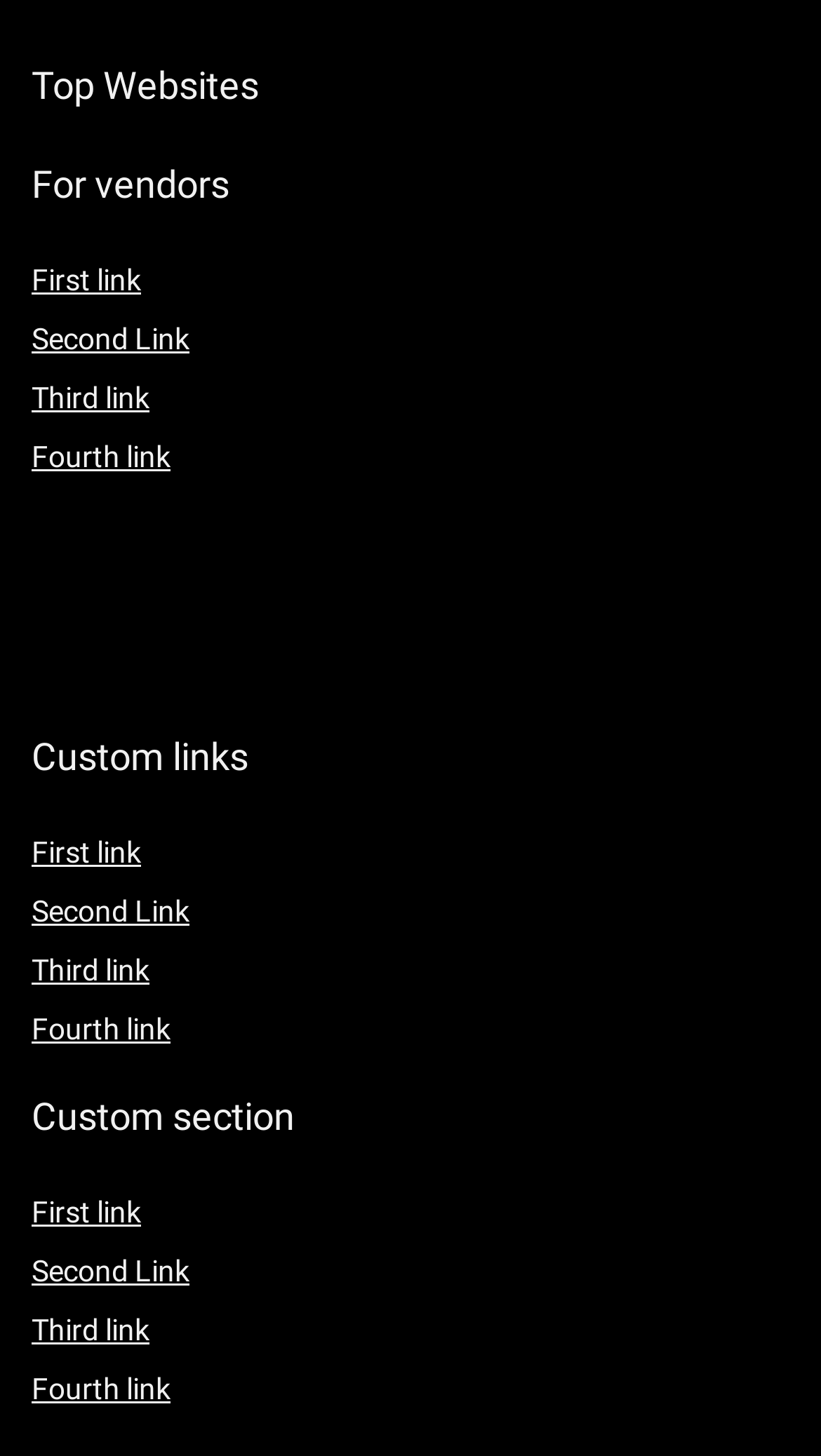Find the bounding box coordinates of the element you need to click on to perform this action: 'Go to Fourth link'. The coordinates should be represented by four float values between 0 and 1, in the format [left, top, right, bottom].

[0.038, 0.302, 0.208, 0.325]